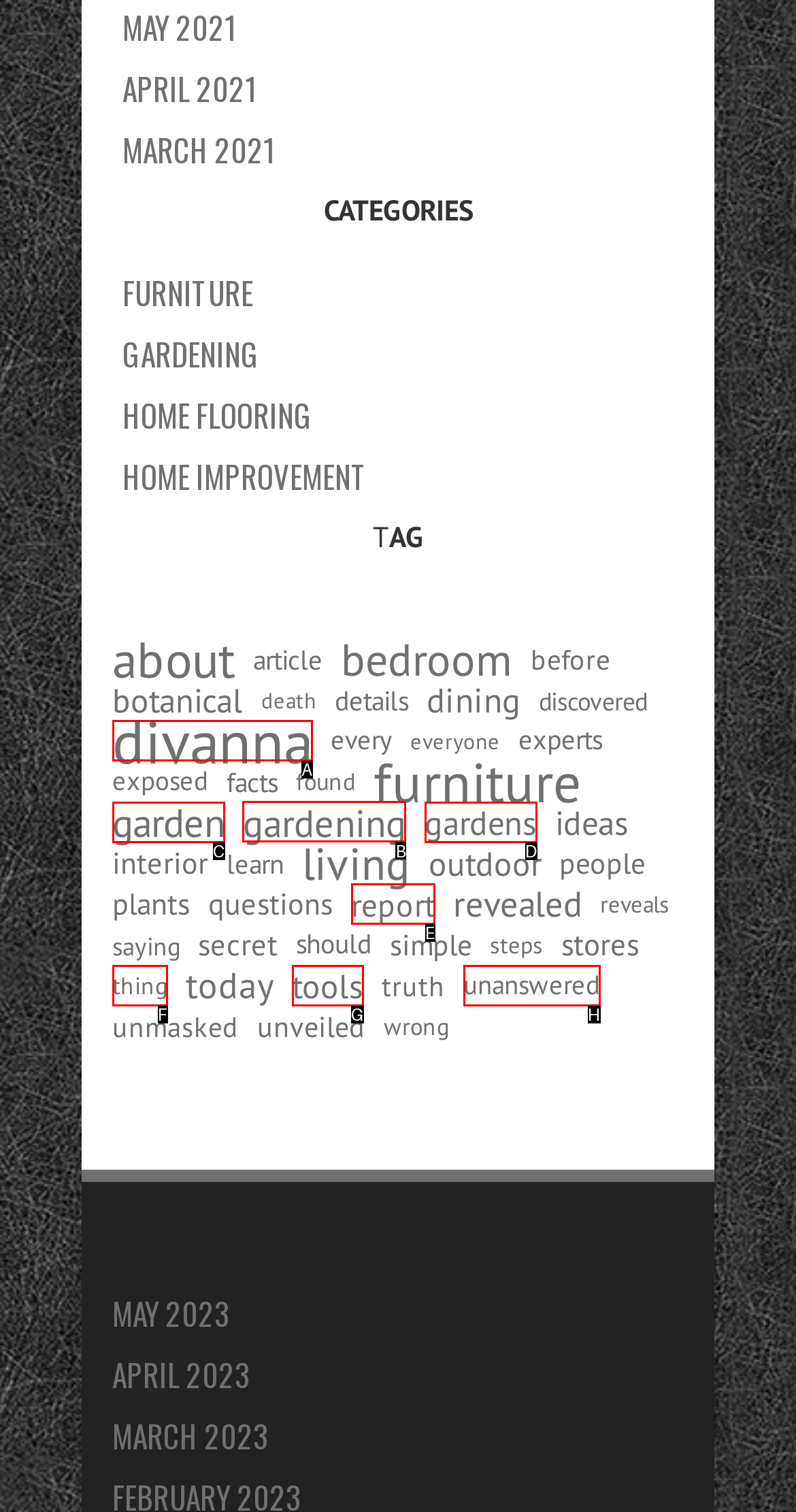To complete the instruction: Learn about gardening, which HTML element should be clicked?
Respond with the option's letter from the provided choices.

B